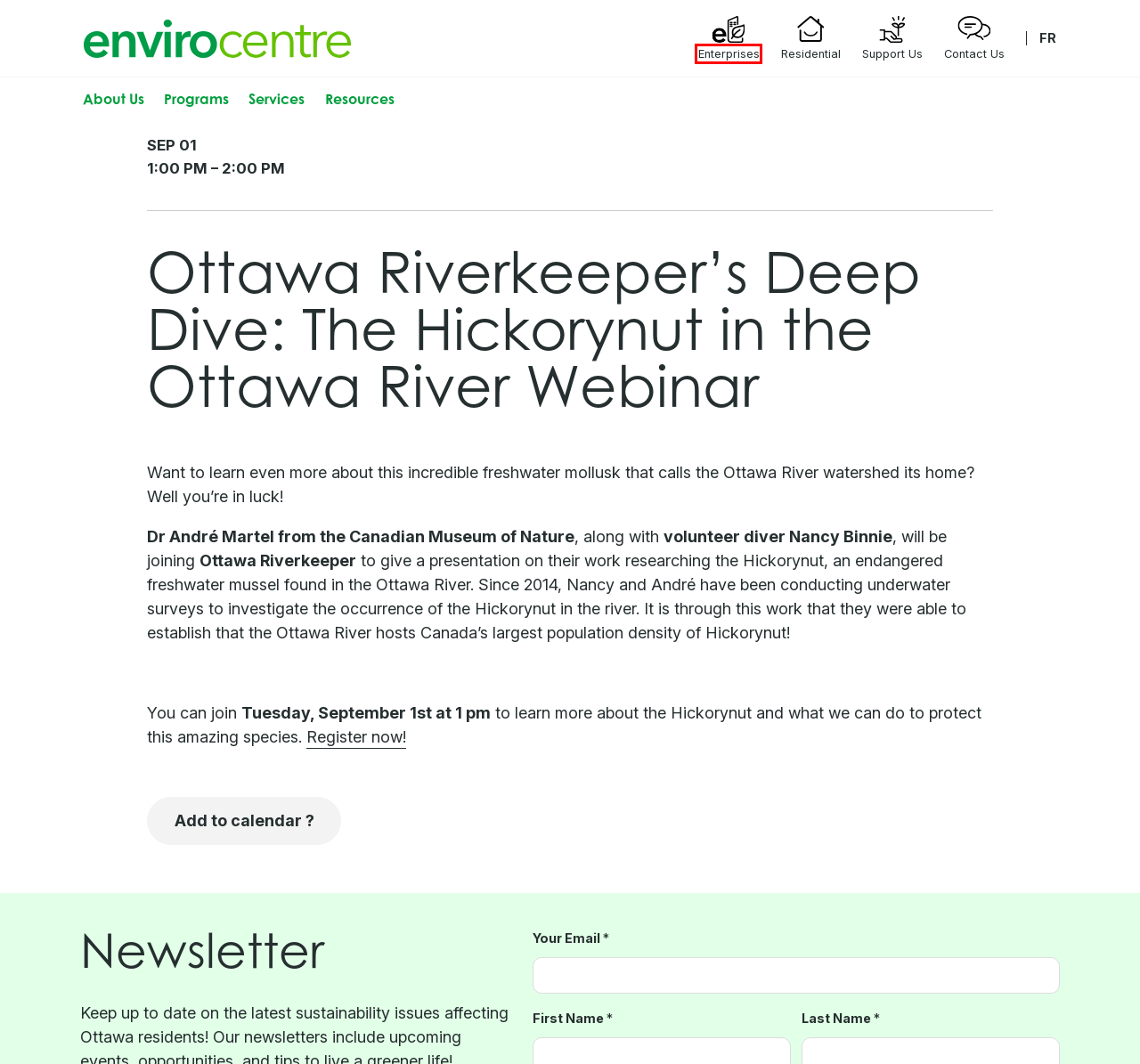You’re provided with a screenshot of a webpage that has a red bounding box around an element. Choose the best matching webpage description for the new page after clicking the element in the red box. The options are:
A. Home - EnviroCentre
B. TravelWise Program - EnviroCentre
C. Our Events - EnviroCentre
D. Our Supporters - EnviroCentre
E. Future Homes Retrofit Accelerator - EnviroCentre
F. EnviroCentre Services - EnviroCentre
G. Winter Cycling - EnviroCentre
H. Managing Stormwater At Home - EnviroCentre

F